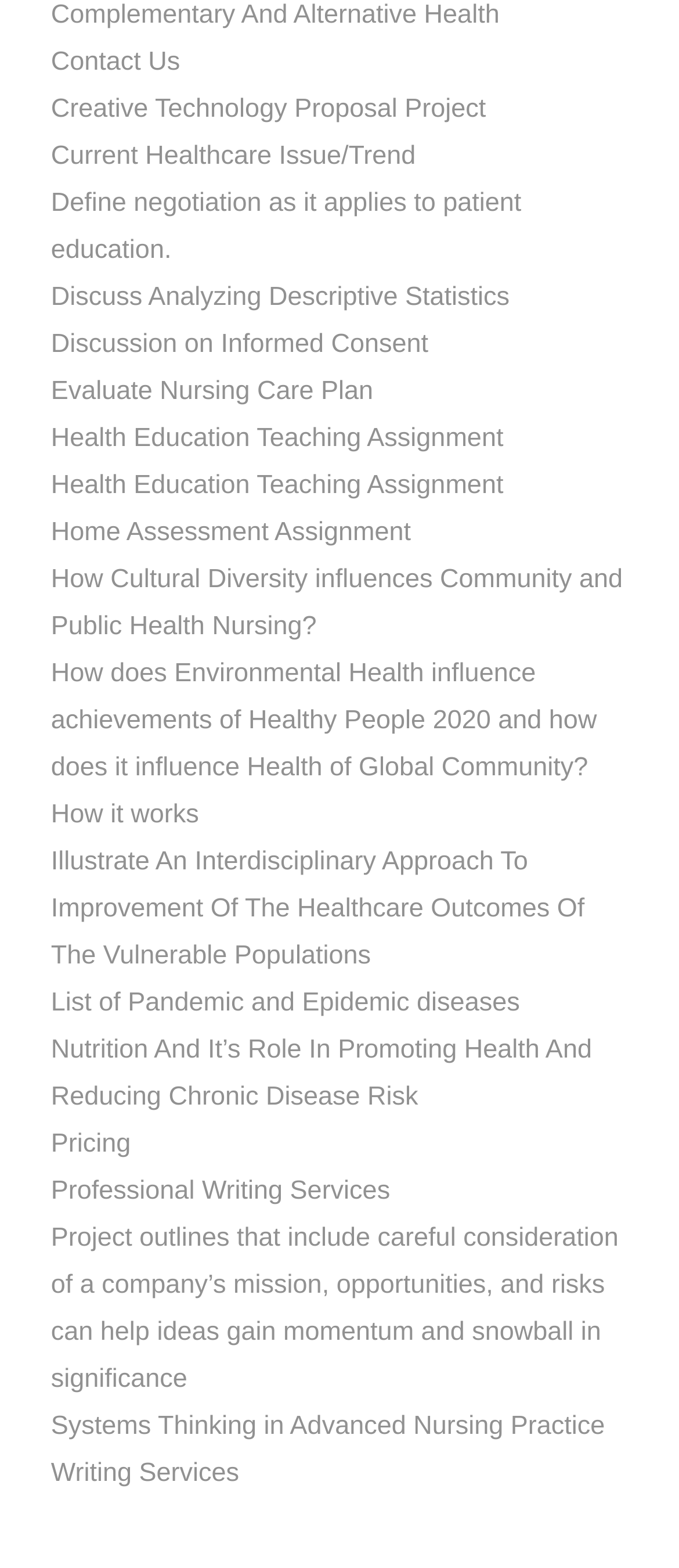Identify the bounding box coordinates of the HTML element based on this description: "Bendigo".

None